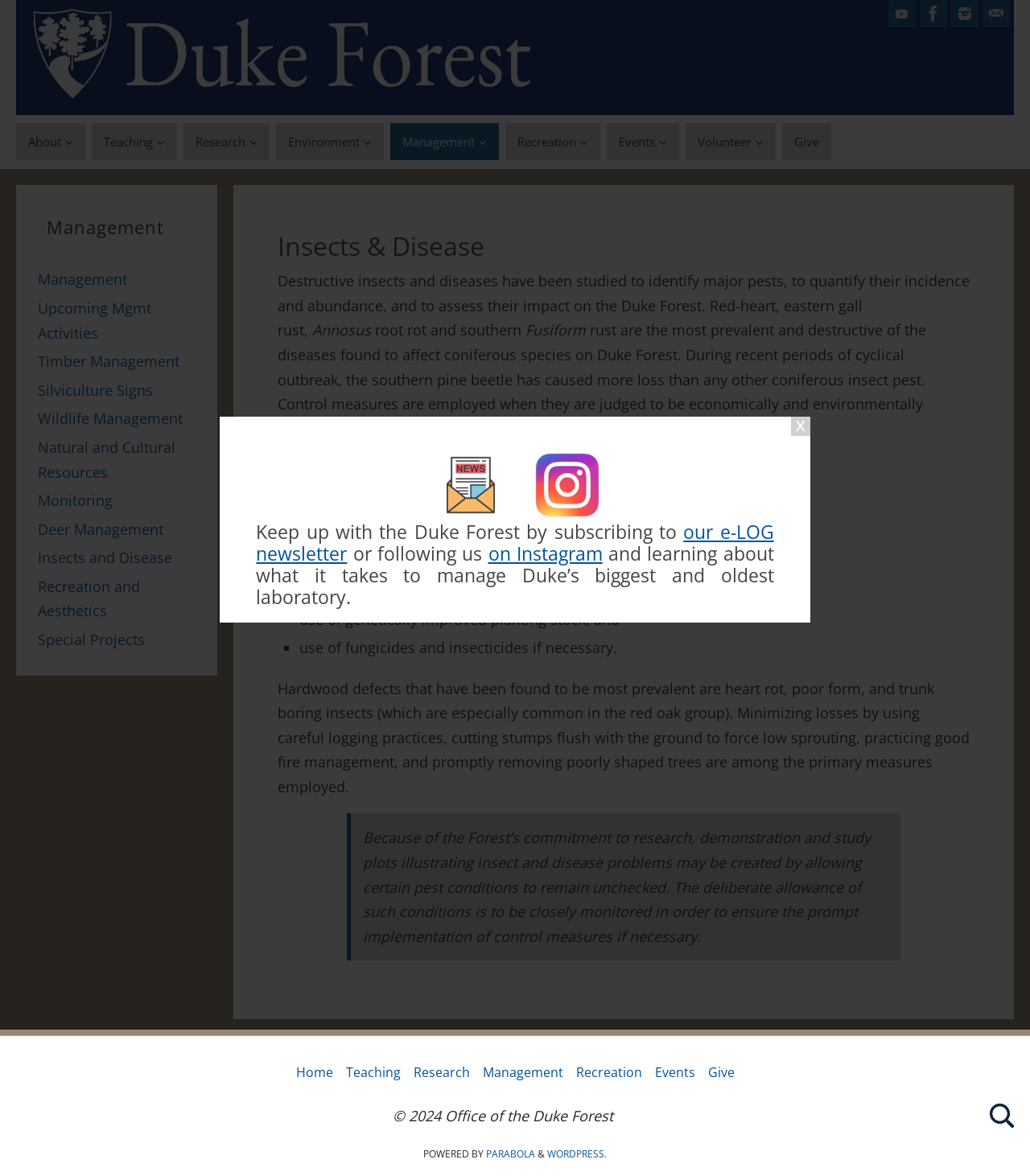Determine the bounding box coordinates (top-left x, top-left y, bottom-right x, bottom-right y) of the UI element described in the following text: WordPress.

[0.531, 0.975, 0.589, 0.987]